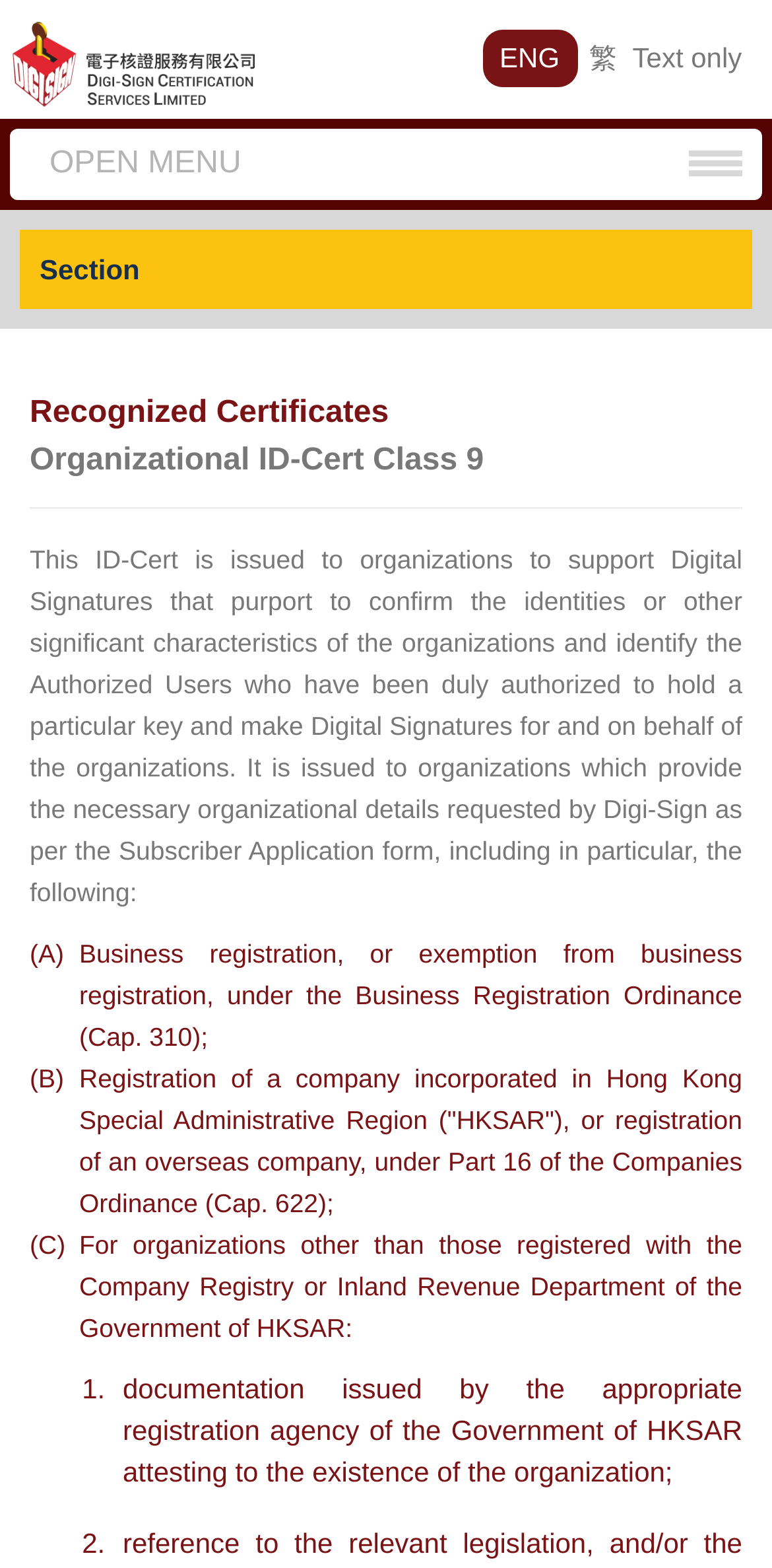How many types of documentation are required for organizations other than those registered with the Company Registry or Inland Revenue Department?
Using the image provided, answer with just one word or phrase.

2